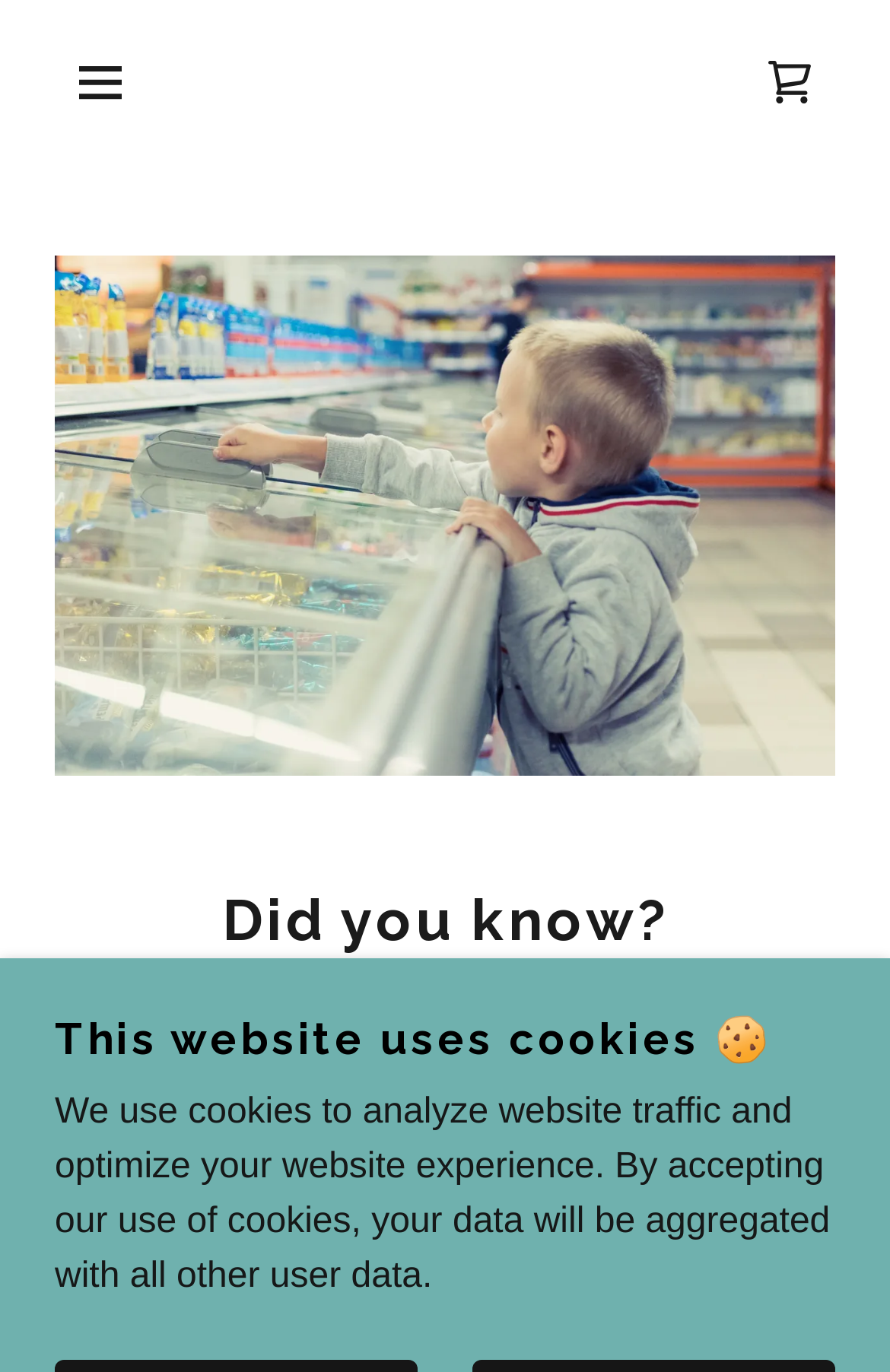Provide a short, one-word or phrase answer to the question below:
What is the main image on the page about?

Unknown